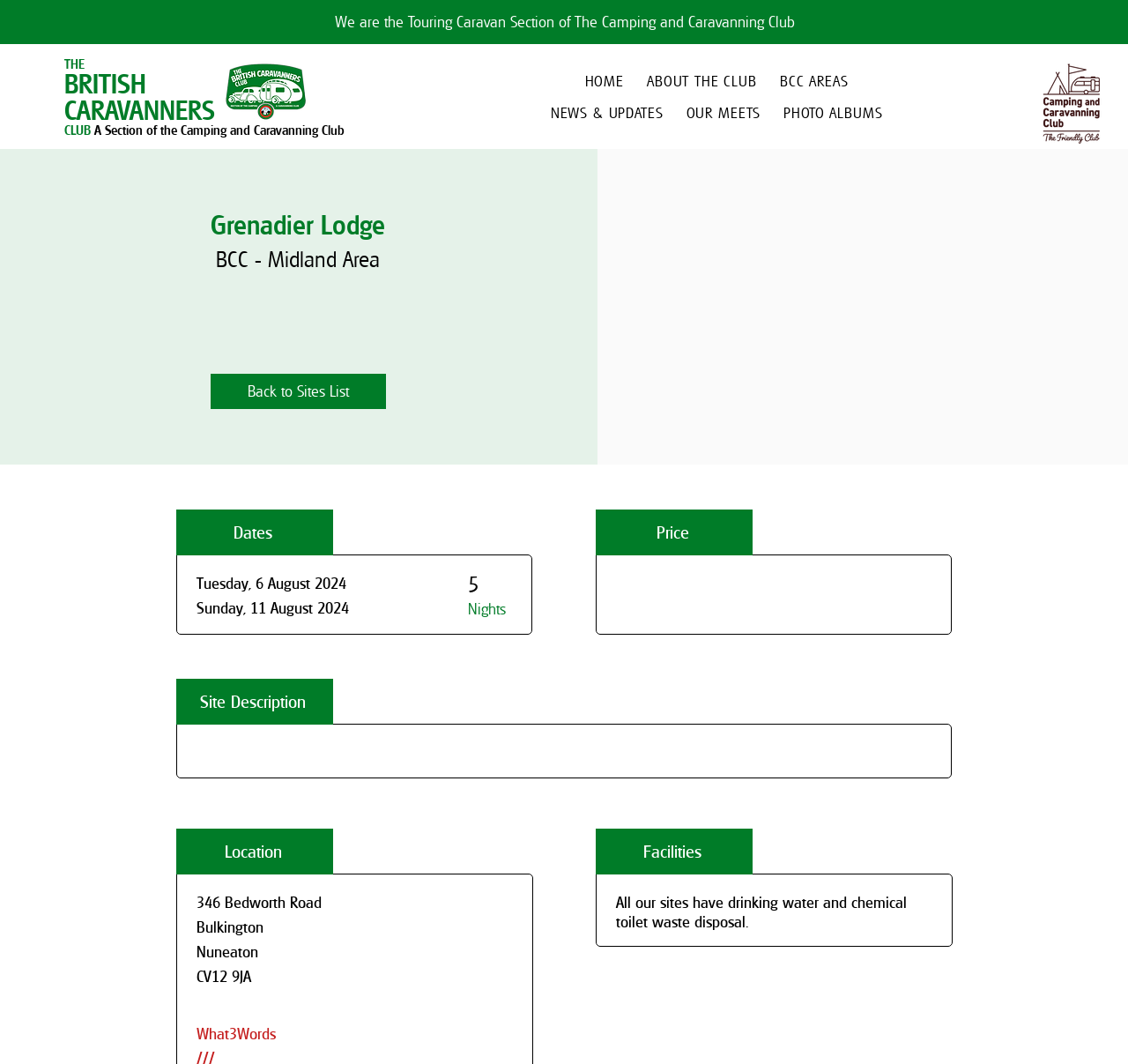Provide the bounding box coordinates of the HTML element described by the text: "NEWS & UPDATES". The coordinates should be in the format [left, top, right, bottom] with values between 0 and 1.

[0.482, 0.094, 0.594, 0.117]